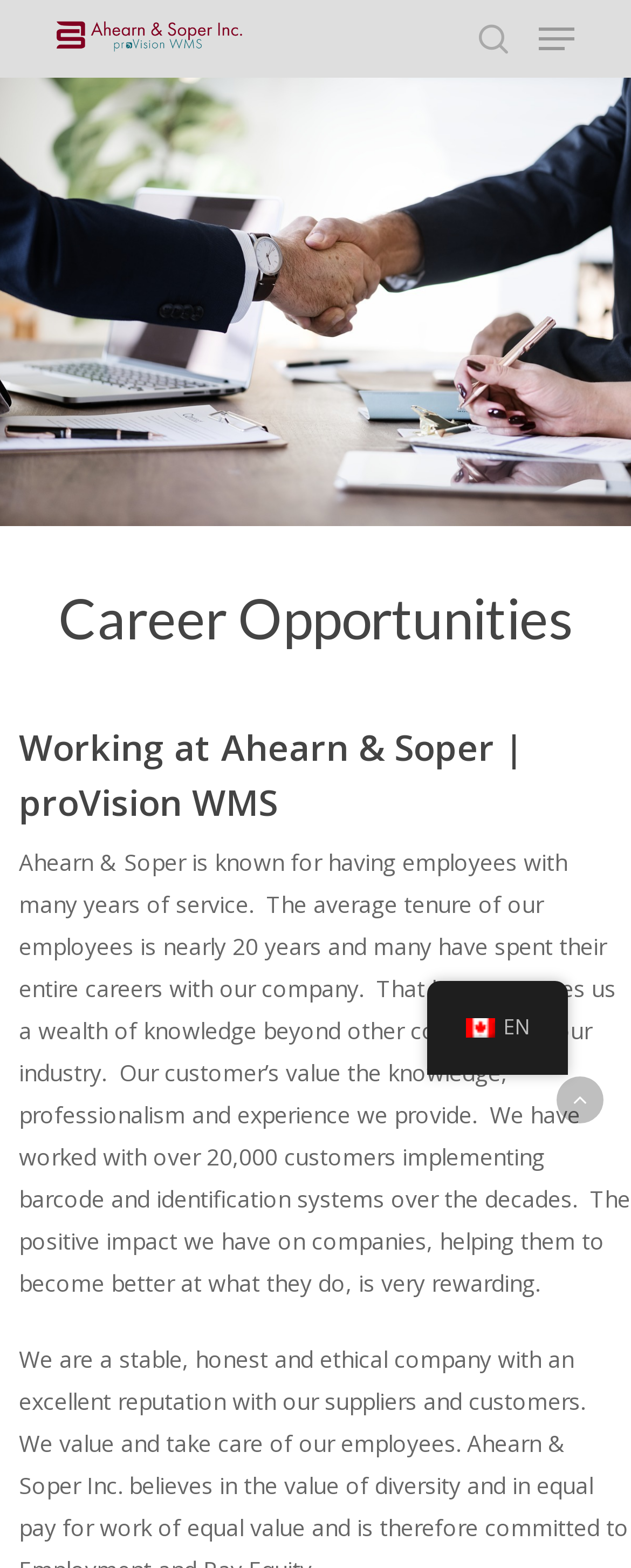Identify the bounding box coordinates for the UI element described as: "aria-label="Navigation Menu"".

[0.854, 0.014, 0.91, 0.035]